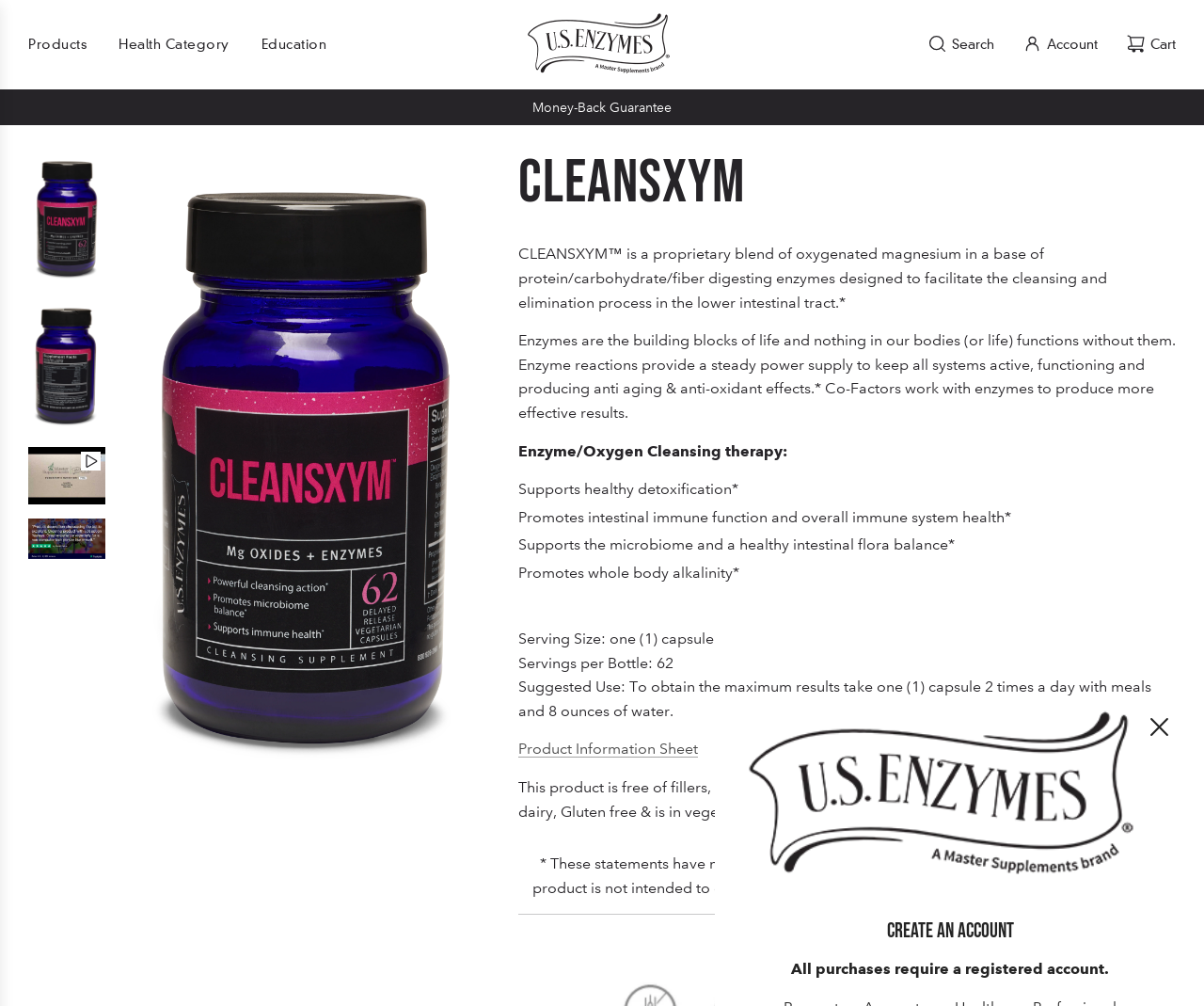What is the minimum order amount for free shipping?
Look at the screenshot and give a one-word or phrase answer.

$250